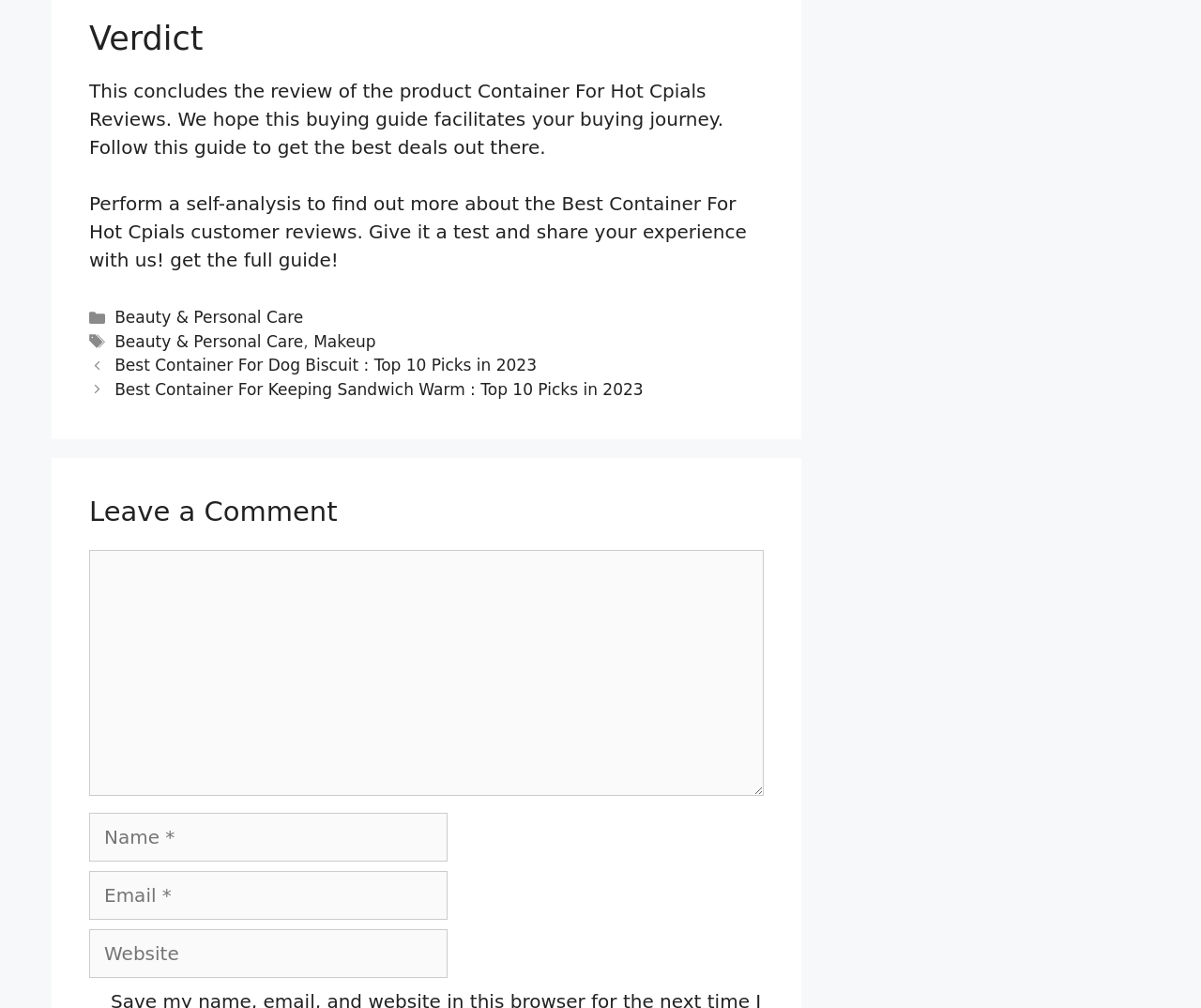Please specify the bounding box coordinates of the clickable region to carry out the following instruction: "Leave a comment". The coordinates should be four float numbers between 0 and 1, in the format [left, top, right, bottom].

[0.074, 0.546, 0.636, 0.79]